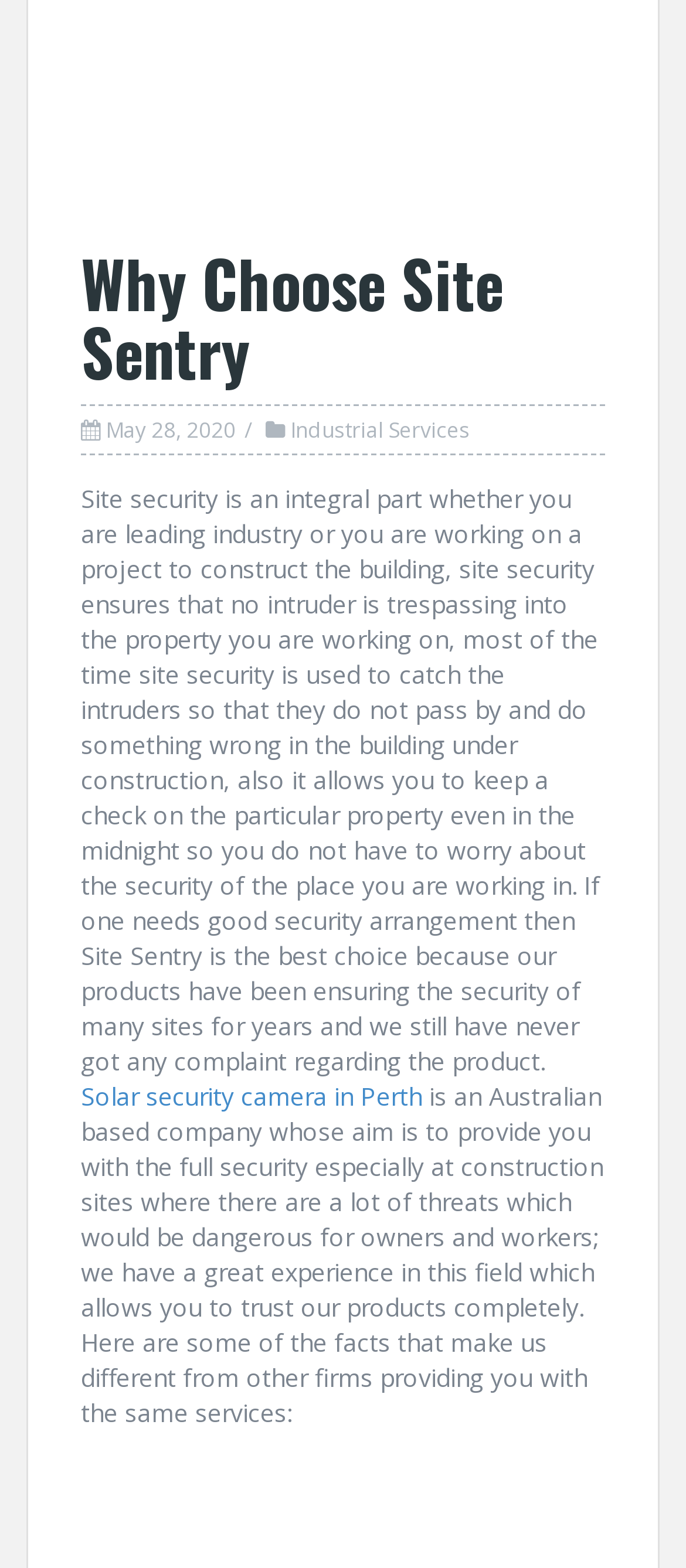Please provide a detailed answer to the question below based on the screenshot: 
What is the topic of the webpage?

The webpage is about site security, discussing its importance, and how Site Sentry's products can provide security solutions, especially at construction sites.